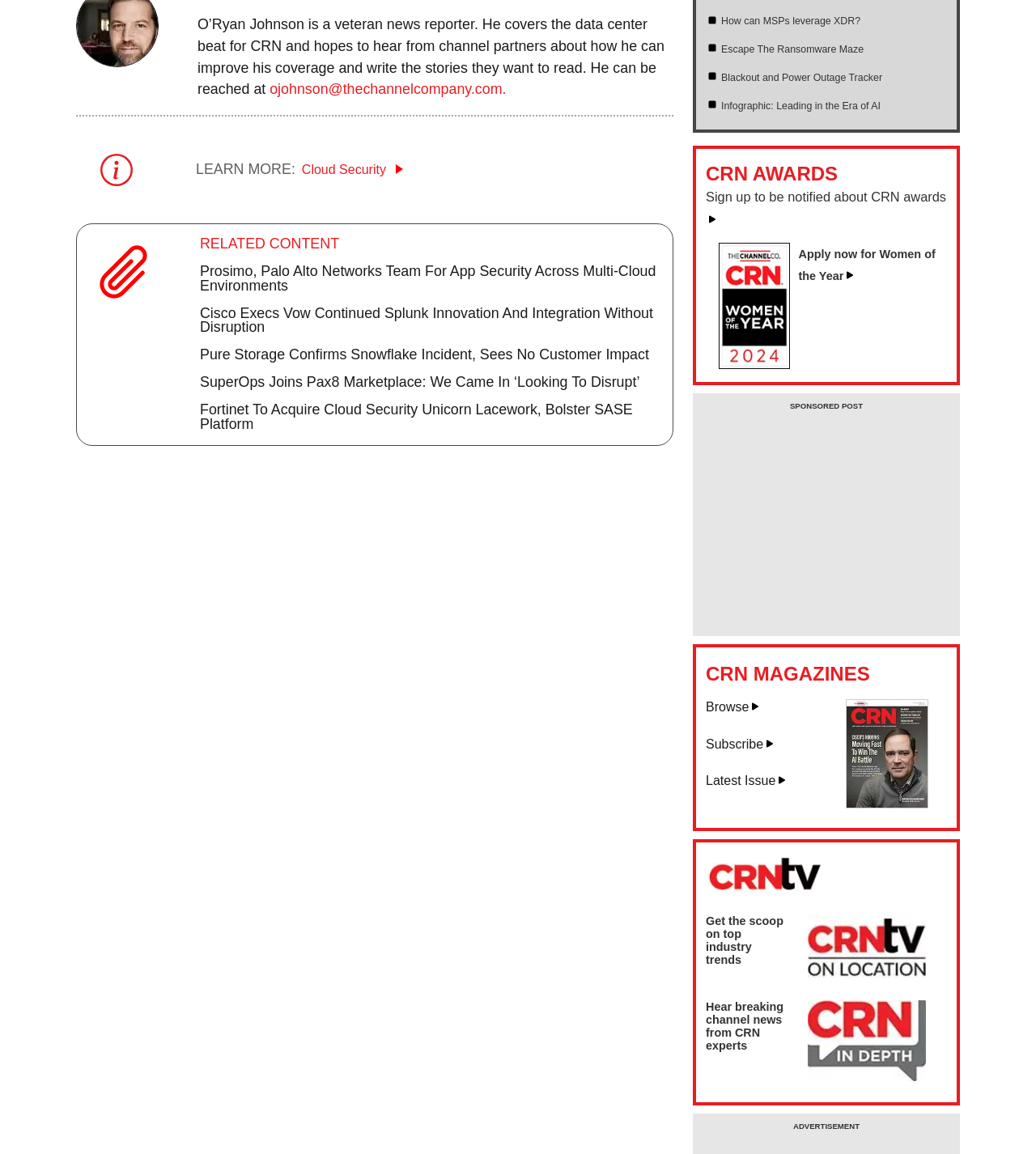Respond to the following question using a concise word or phrase: 
What is the category of the link 'Cloud Security'?

Cloud Security